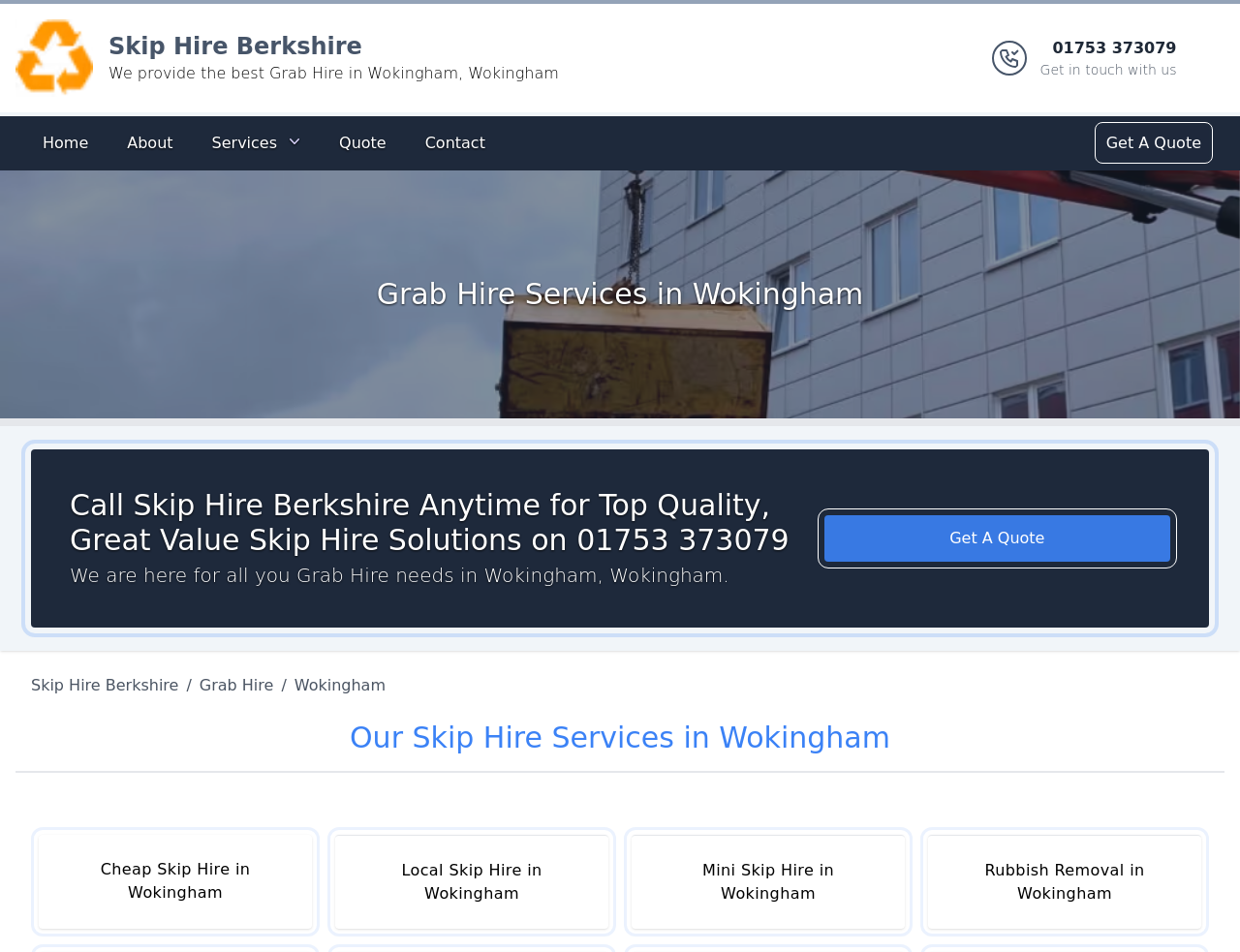Locate the bounding box coordinates of the clickable area to execute the instruction: "Get in touch with us". Provide the coordinates as four float numbers between 0 and 1, represented as [left, top, right, bottom].

[0.839, 0.039, 0.949, 0.083]